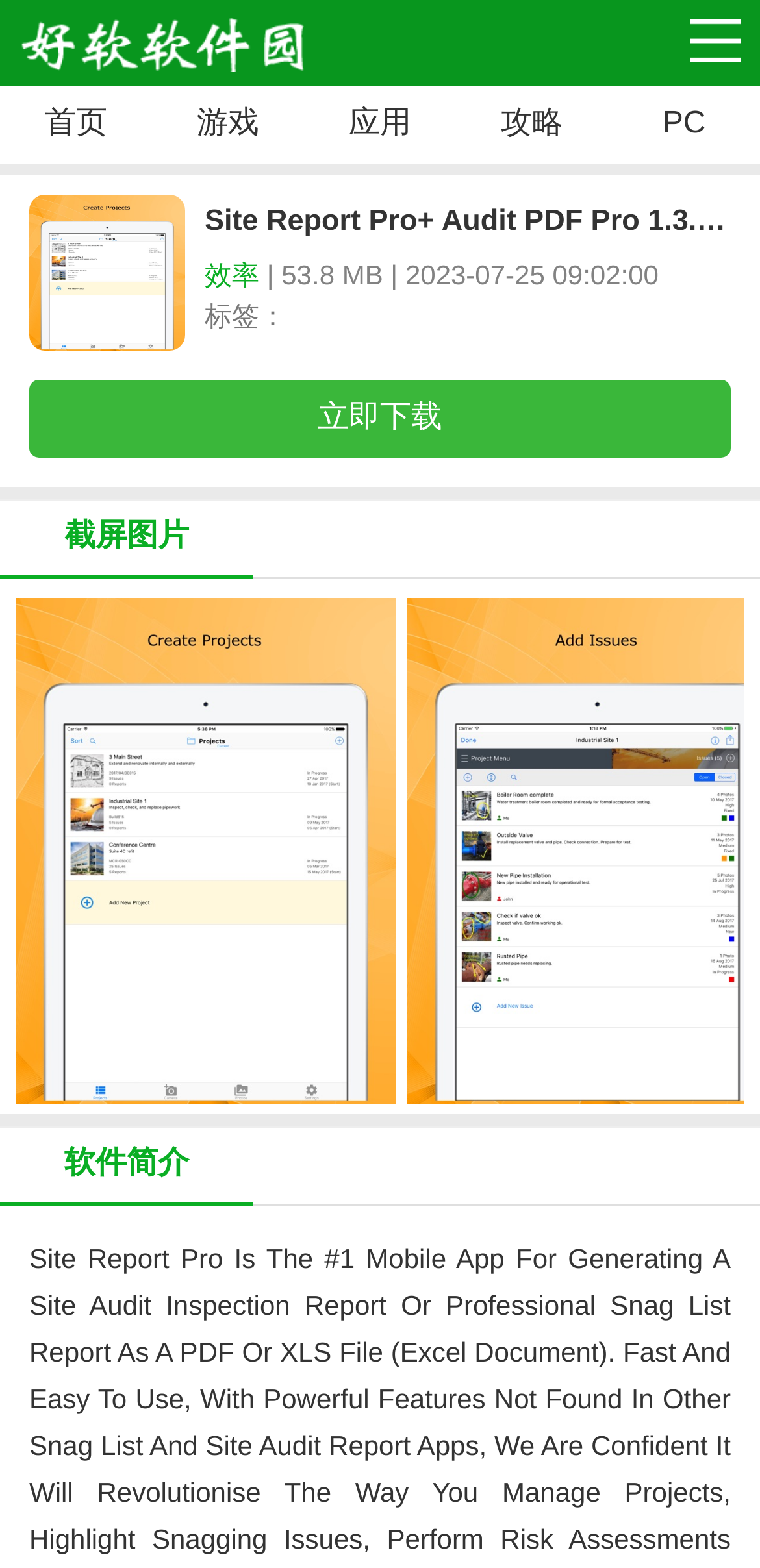Give a short answer to this question using one word or a phrase:
What is the file size of the software?

53.8 MB